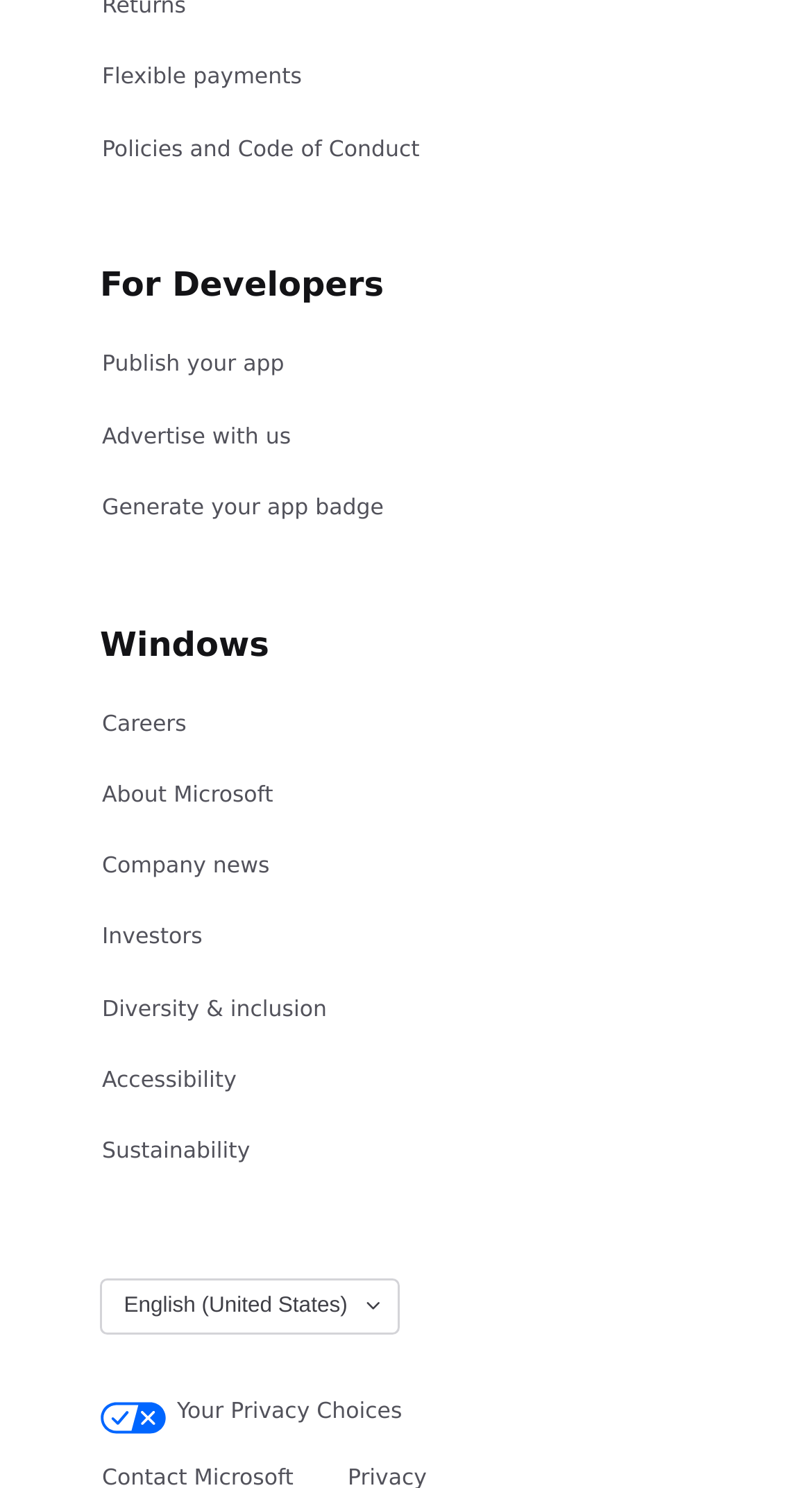Please find the bounding box coordinates of the element that needs to be clicked to perform the following instruction: "View Your Privacy Choices". The bounding box coordinates should be four float numbers between 0 and 1, represented as [left, top, right, bottom].

[0.123, 0.93, 0.498, 0.975]